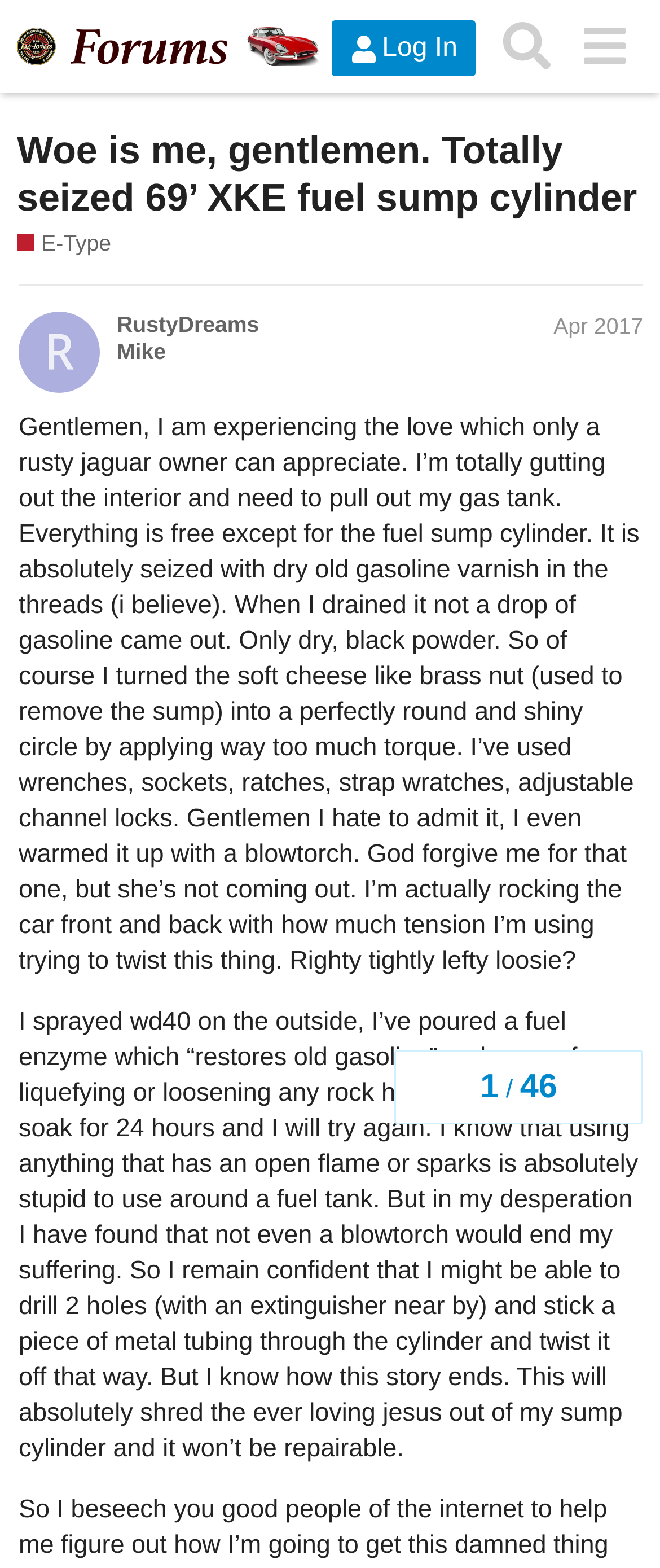Find the bounding box coordinates for the element that must be clicked to complete the instruction: "Click the Jag-lovers Forums link". The coordinates should be four float numbers between 0 and 1, indicated as [left, top, right, bottom].

[0.026, 0.01, 0.484, 0.049]